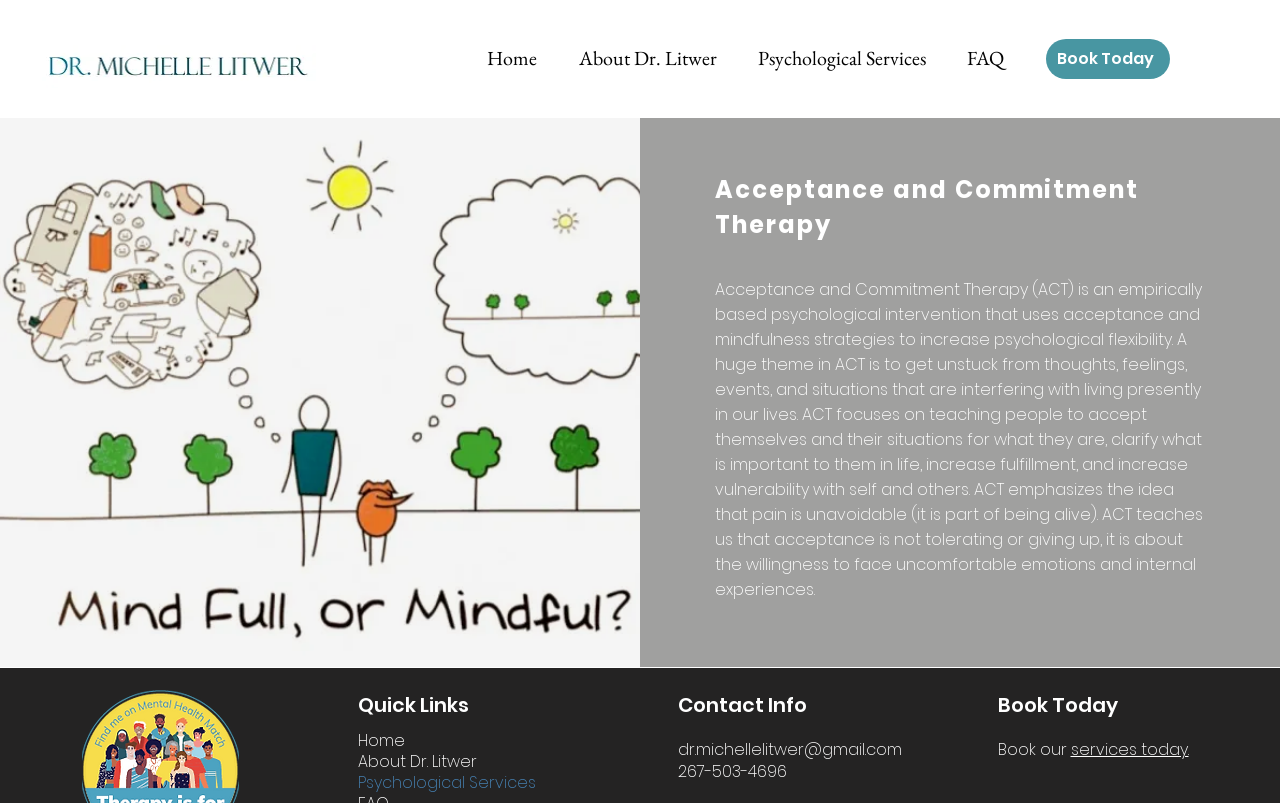Please locate the bounding box coordinates of the element's region that needs to be clicked to follow the instruction: "Click the 'services today' link". The bounding box coordinates should be provided as four float numbers between 0 and 1, i.e., [left, top, right, bottom].

[0.836, 0.919, 0.929, 0.948]